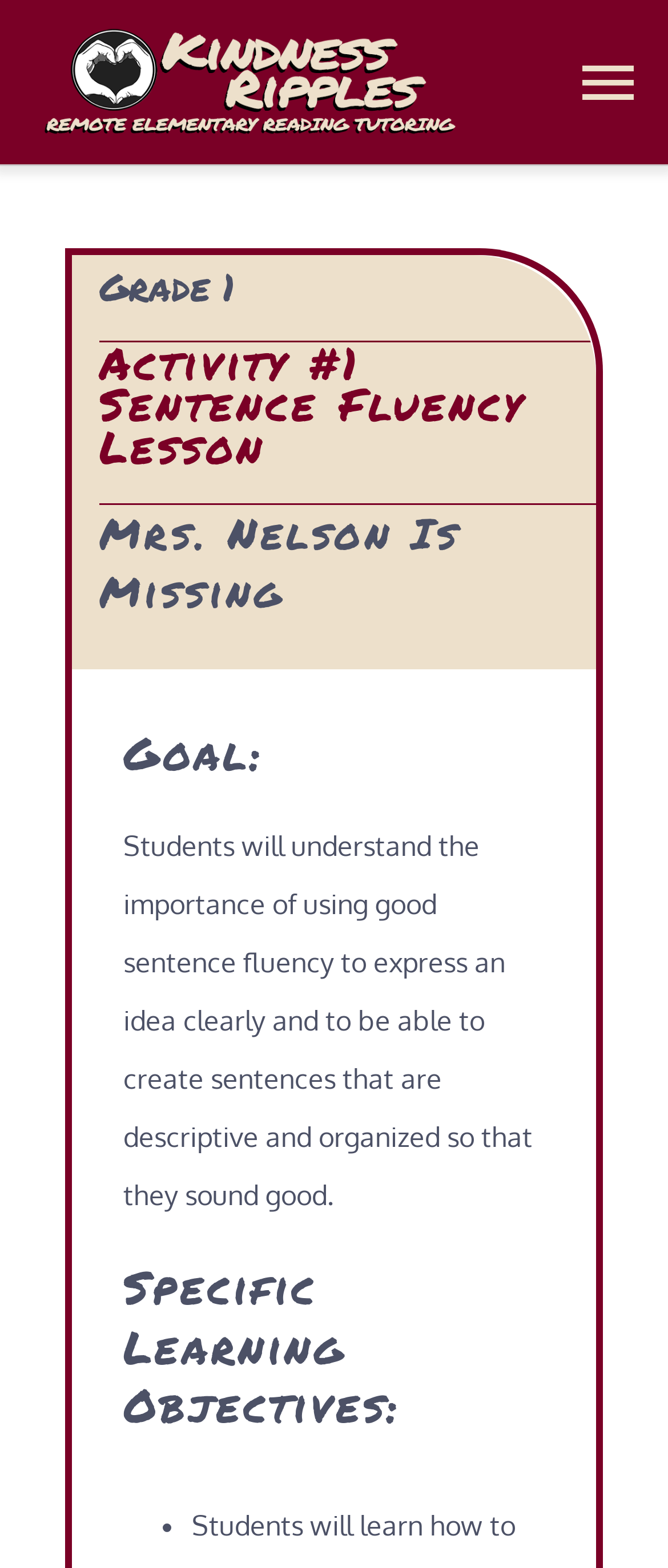What is the name of the story used in the lesson?
Using the picture, provide a one-word or short phrase answer.

Mrs. Nelson Is Missing